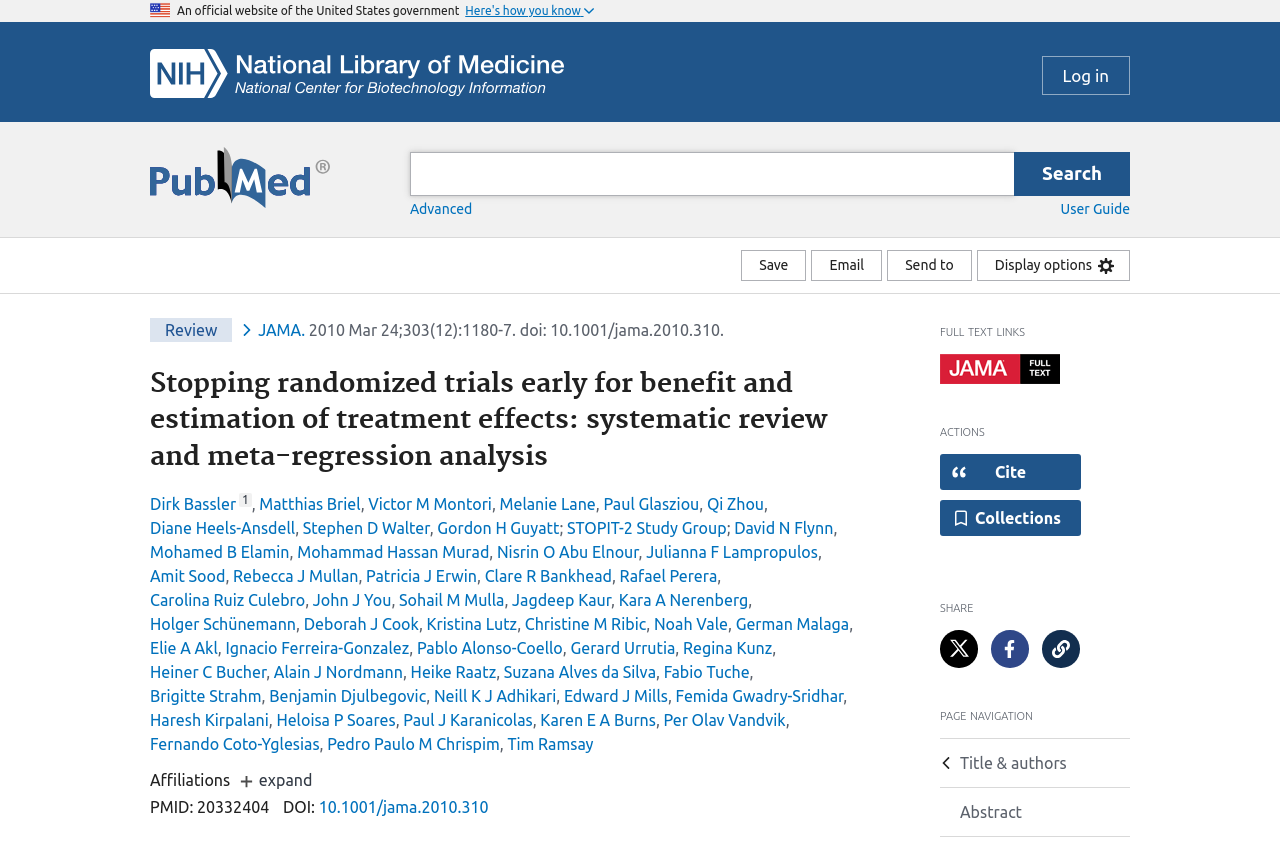Please determine the bounding box coordinates for the element that should be clicked to follow these instructions: "Search for a term".

[0.305, 0.18, 0.898, 0.232]